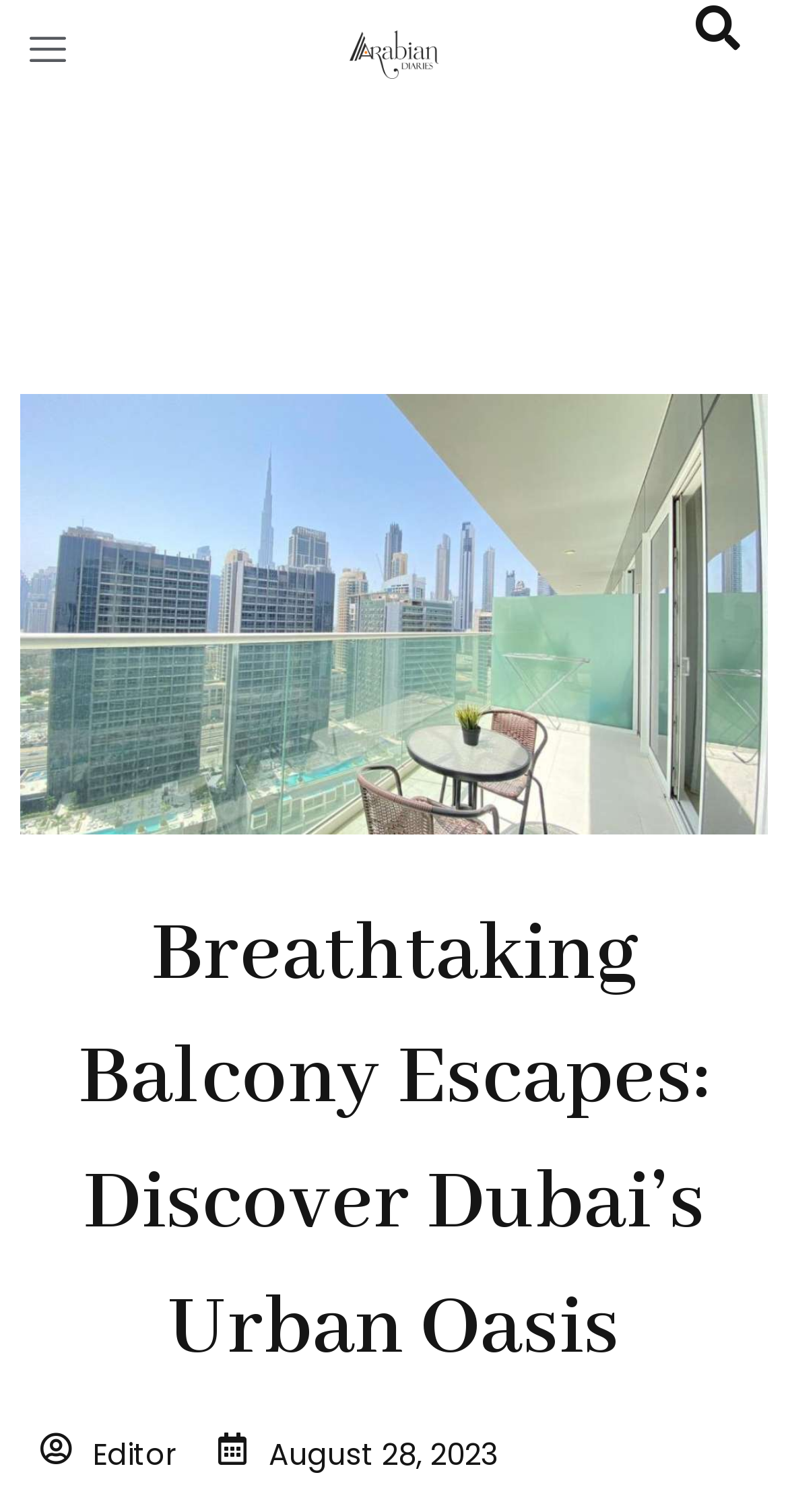What is the theme of the webpage?
Carefully analyze the image and provide a detailed answer to the question.

Based on the webpage's content, including the image and the heading 'Breathtaking Balcony Escapes: Discover Dubai’s Urban Oasis', it is clear that the theme of the webpage is related to Dubai's urban oasis.